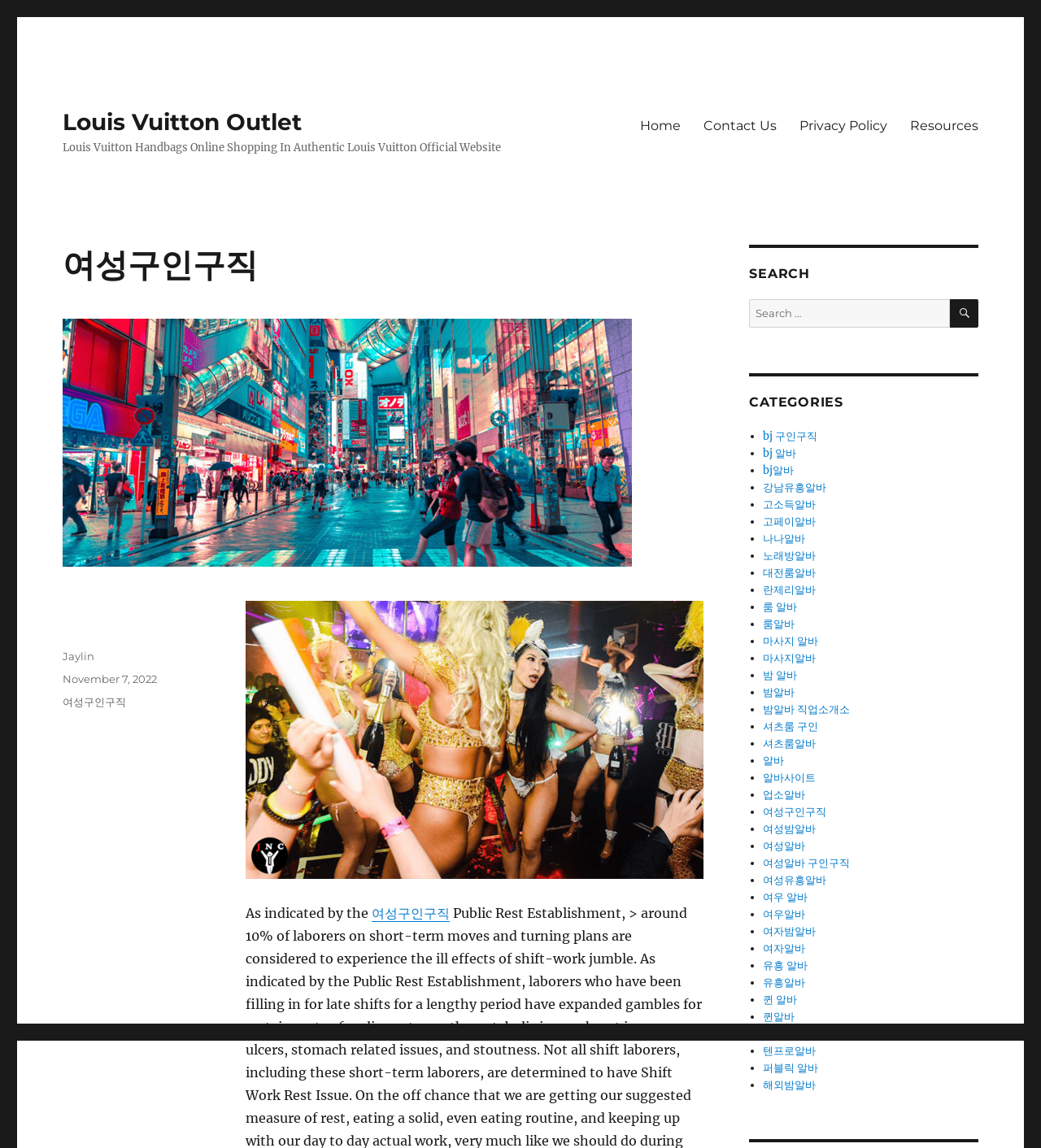Provide the bounding box coordinates for the area that should be clicked to complete the instruction: "Click the Donate link".

None